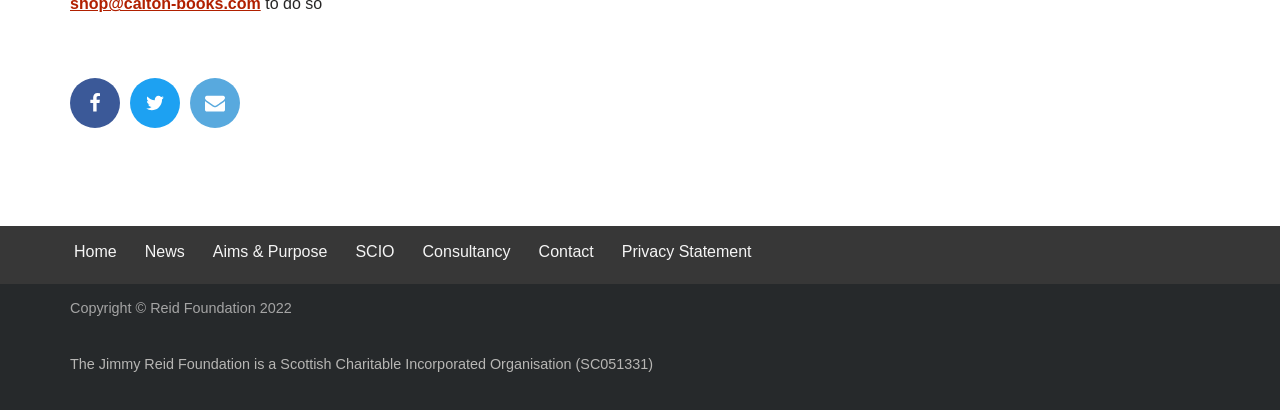Find the bounding box coordinates of the UI element according to this description: "Jobs by Roles▾".

None